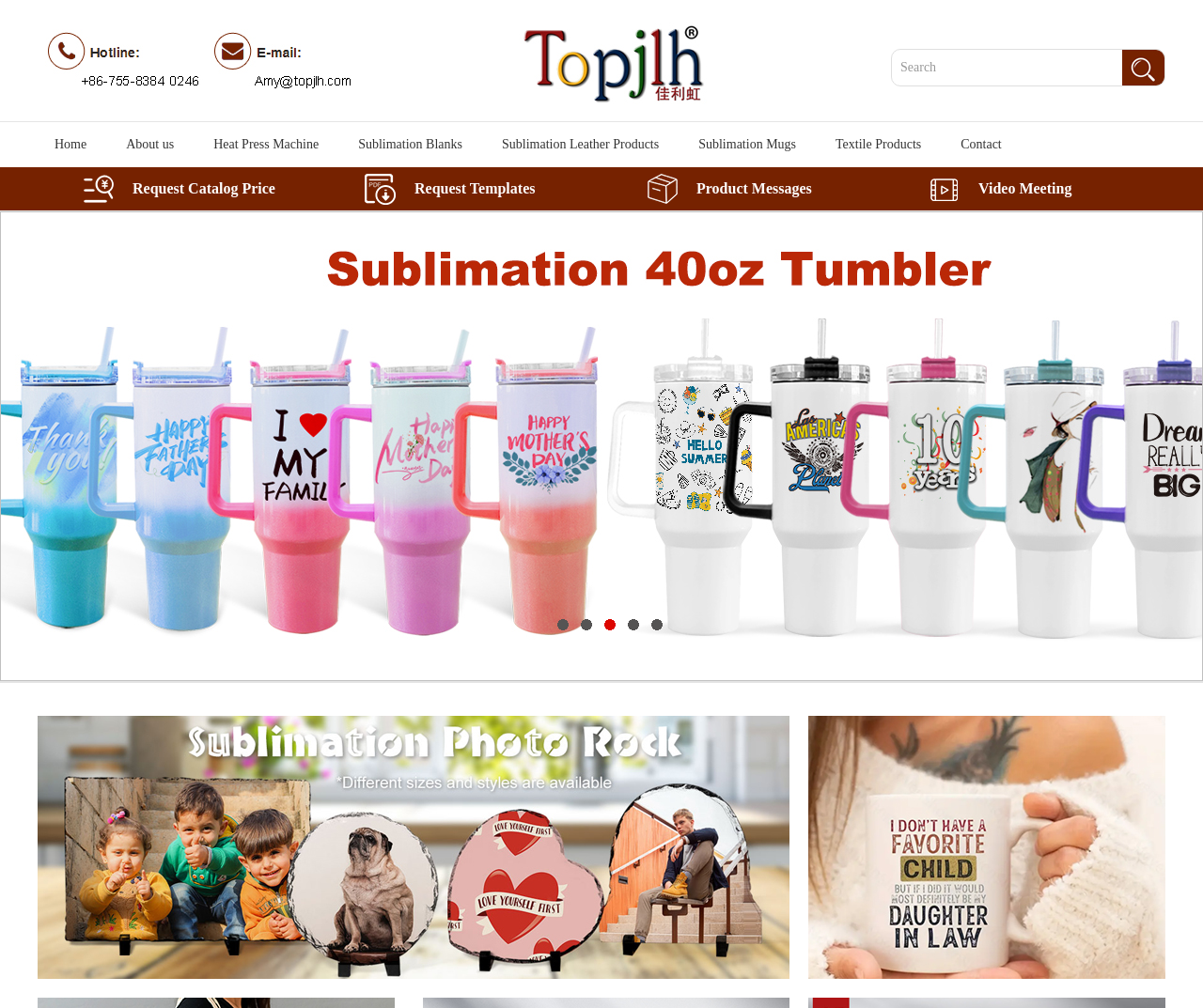What is the position of the 'Request Catalog Price' link?
Provide a thorough and detailed answer to the question.

The 'Request Catalog Price' link has a y1 coordinate of 0.166, which is above the main content area, indicating that it is positioned above the main content.